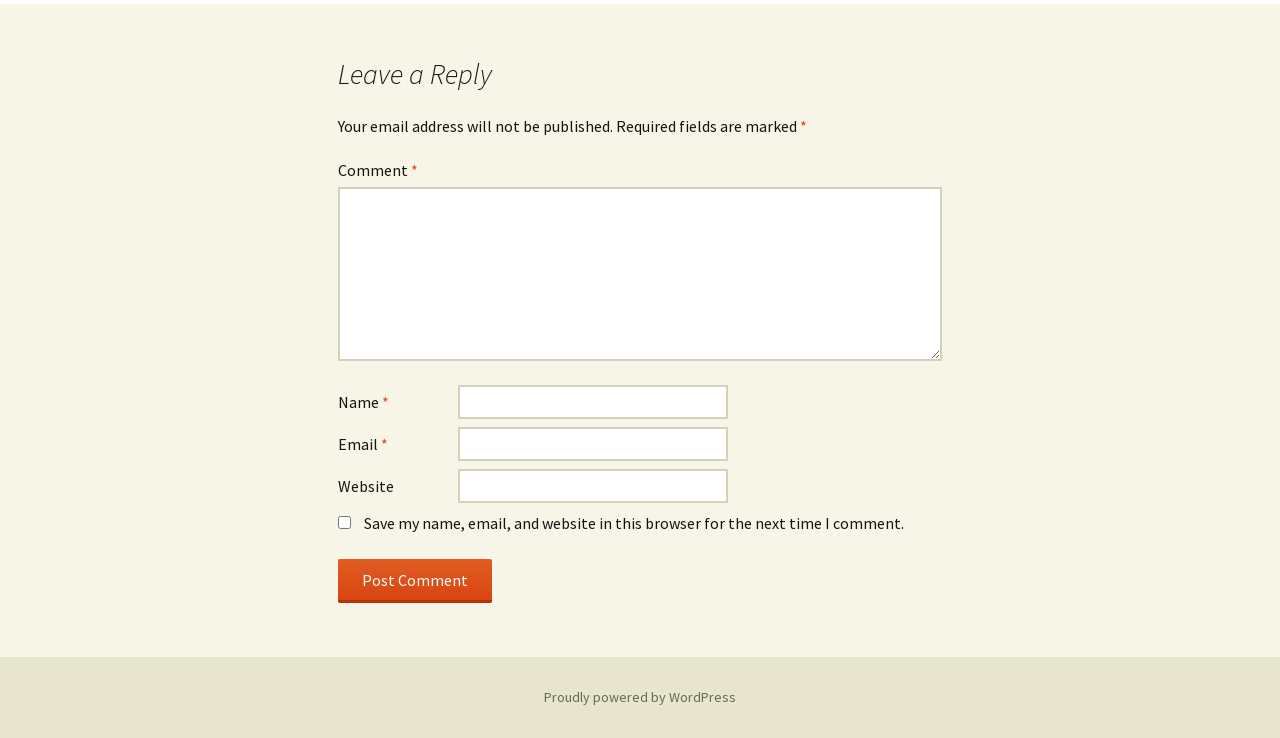Answer the following in one word or a short phrase: 
What is the purpose of the comment section?

Leave a reply